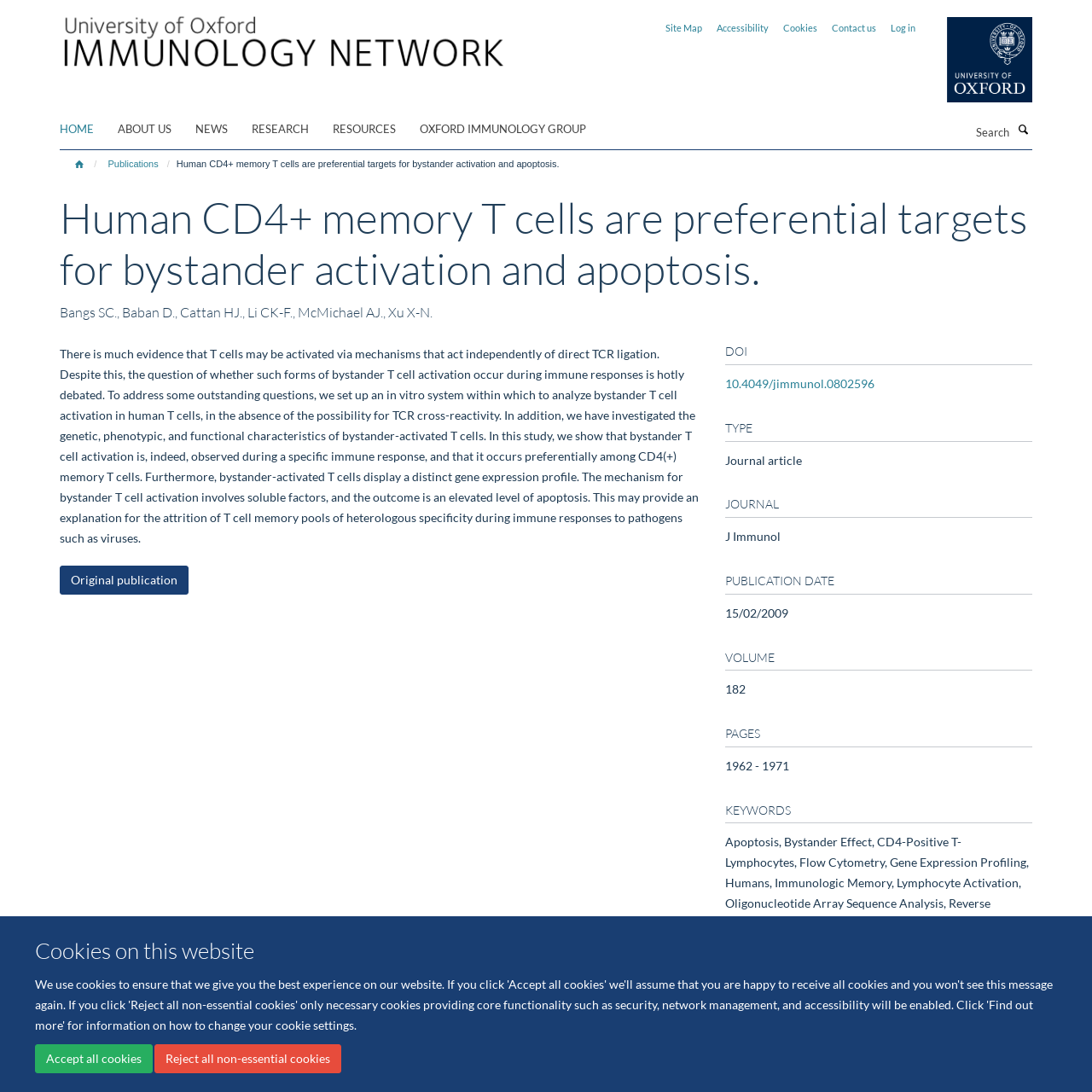Please specify the bounding box coordinates of the region to click in order to perform the following instruction: "Log in".

None